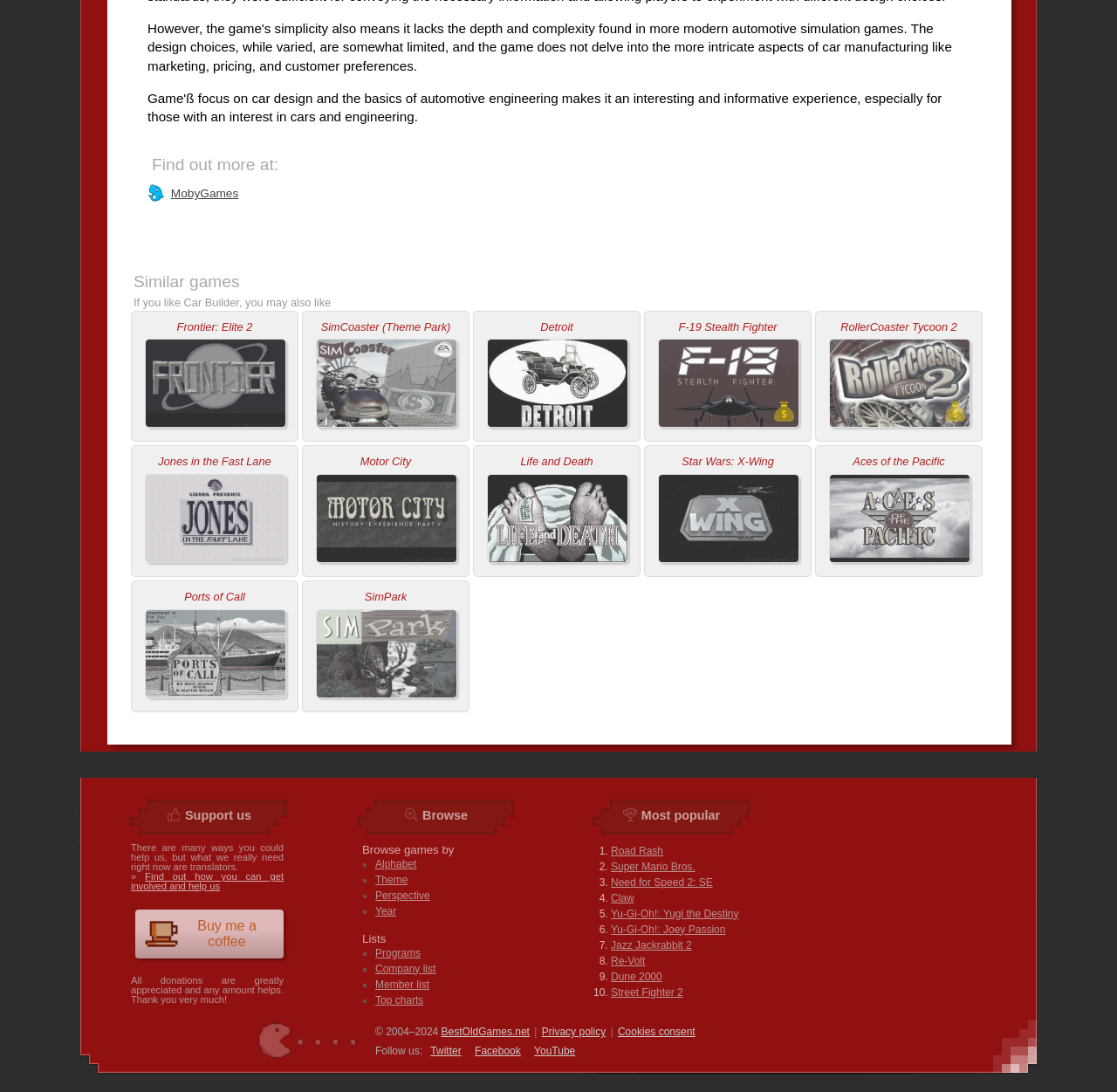Determine the bounding box coordinates of the section I need to click to execute the following instruction: "Find out more at MobyGames". Provide the coordinates as four float numbers between 0 and 1, i.e., [left, top, right, bottom].

[0.132, 0.168, 0.214, 0.184]